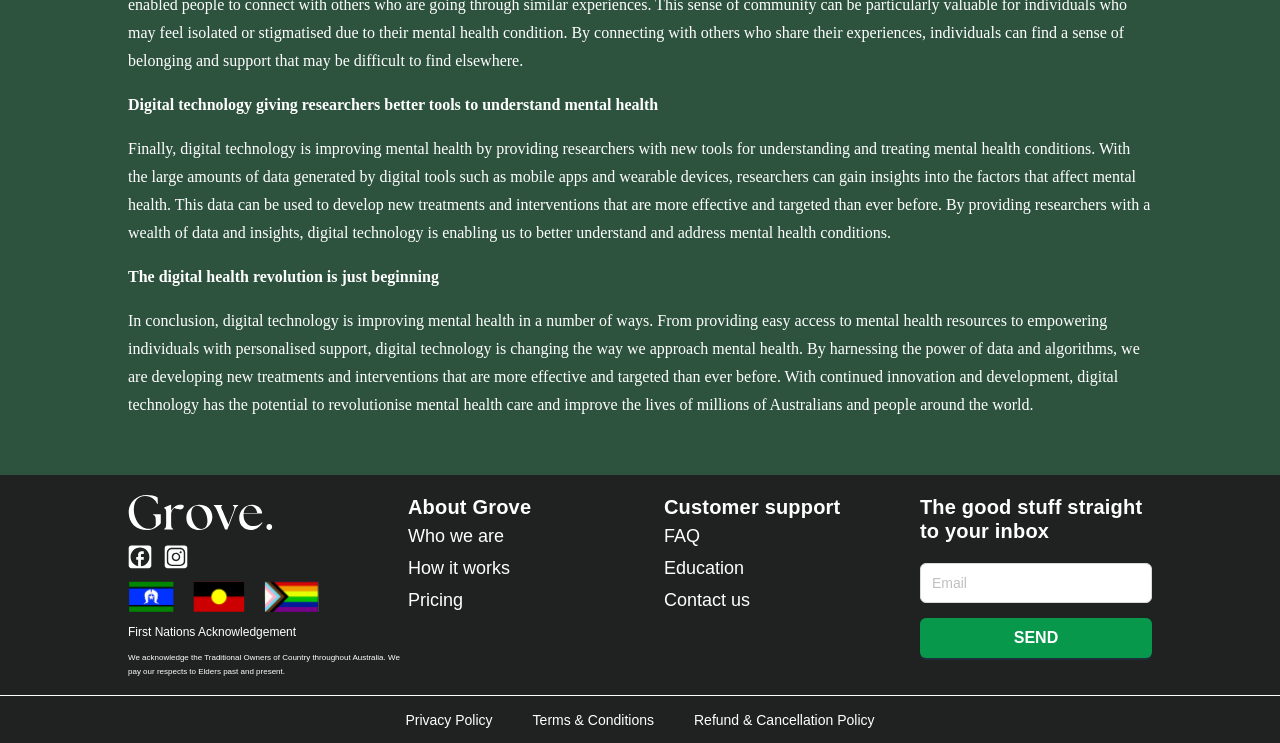What is the main topic of this webpage?
Ensure your answer is thorough and detailed.

The main topic of this webpage is mental health, as indicated by the static text elements that discuss the impact of digital technology on mental health, such as 'Digital technology giving researchers better tools to understand mental health' and 'In conclusion, digital technology is improving mental health in a number of ways'.